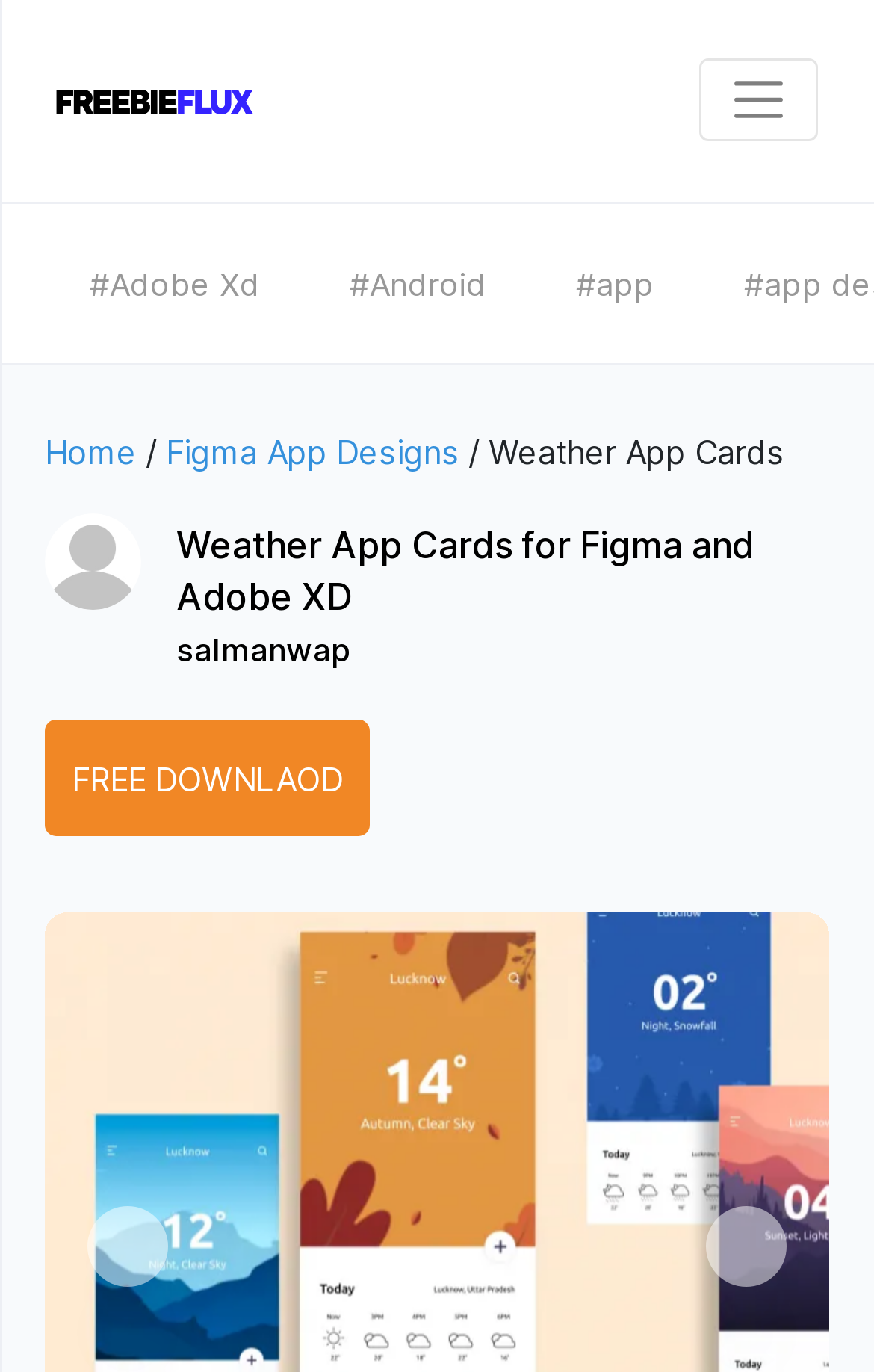What are the two design tools compatible with the freebie?
Provide a detailed answer to the question, using the image to inform your response.

The two design tools compatible with the freebie can be found in the heading 'Weather App Cards for Figma and Adobe XD' which is located in the middle of the webpage.